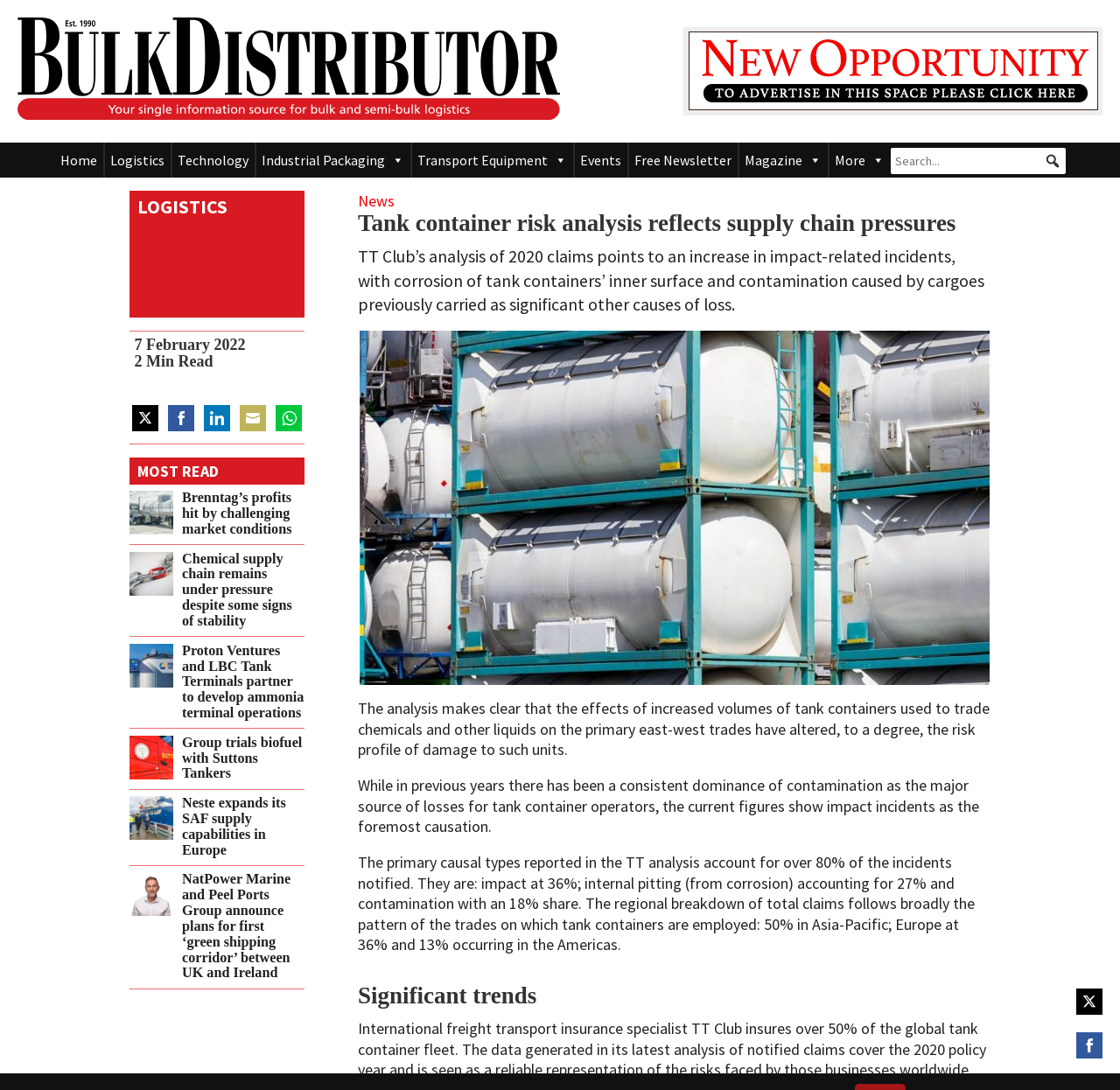Please specify the bounding box coordinates in the format (top-left x, top-left y, bottom-right x, bottom-right y), with all values as floating point numbers between 0 and 1. Identify the bounding box of the UI element described by: alt="Advertise on BD"

[0.615, 0.029, 0.98, 0.101]